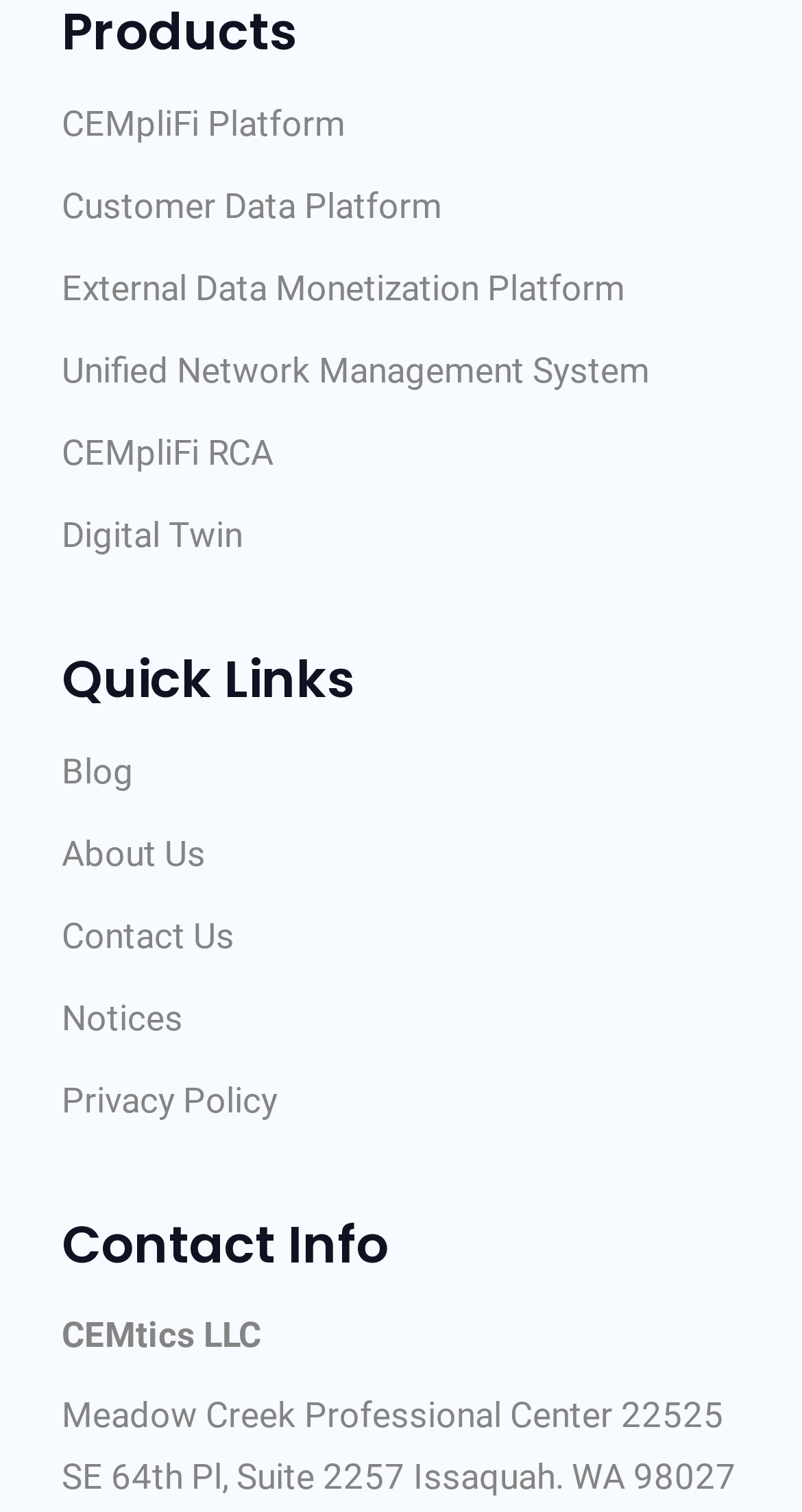Please answer the following question using a single word or phrase: How many sections are on the webpage?

3